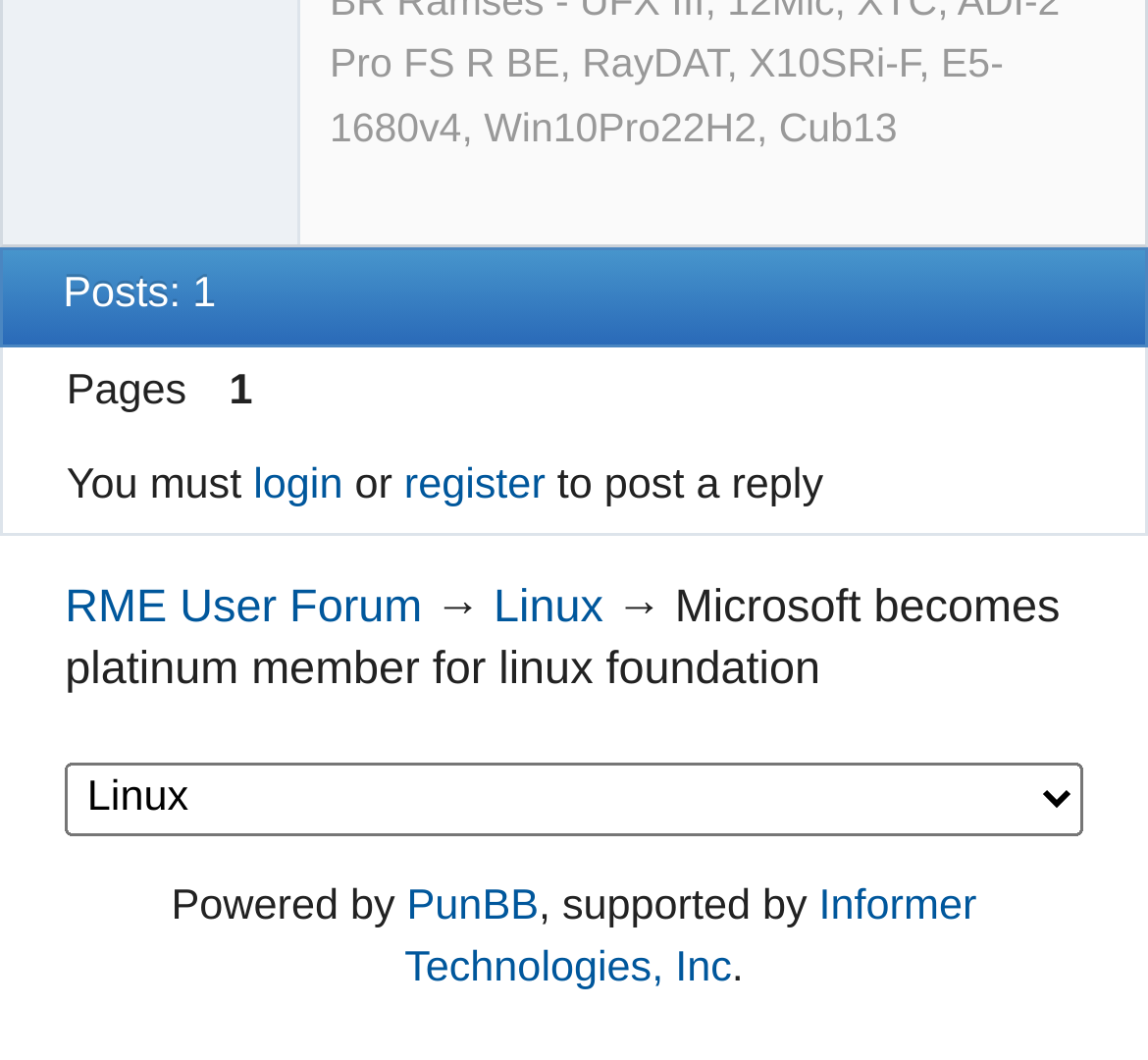What is the number of posts?
Kindly offer a detailed explanation using the data available in the image.

The number of posts is mentioned in the heading 'Posts: 1' at the top of the webpage.